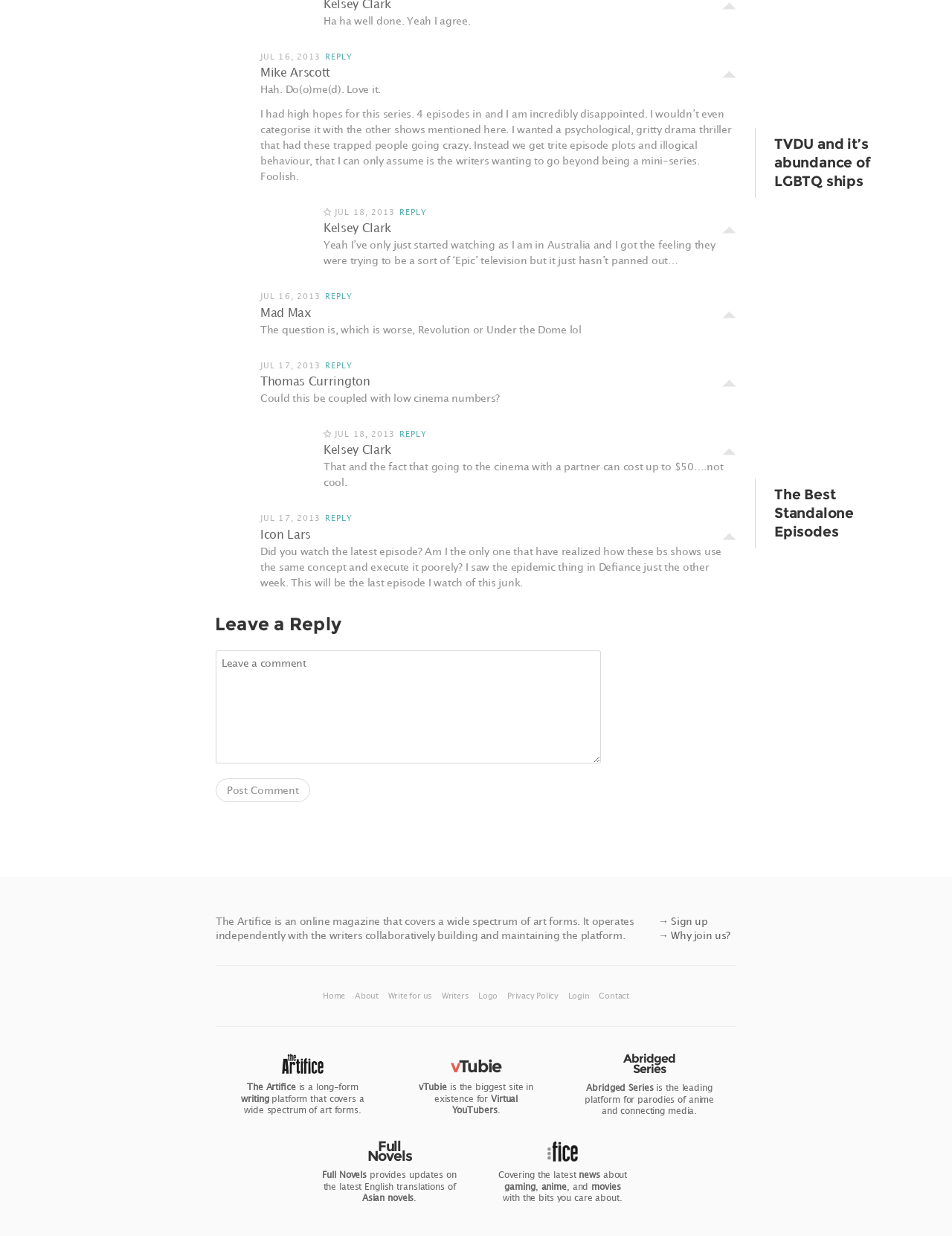Please predict the bounding box coordinates of the element's region where a click is necessary to complete the following instruction: "Search for topics". The coordinates should be represented by four float numbers between 0 and 1, i.e., [left, top, right, bottom].

None